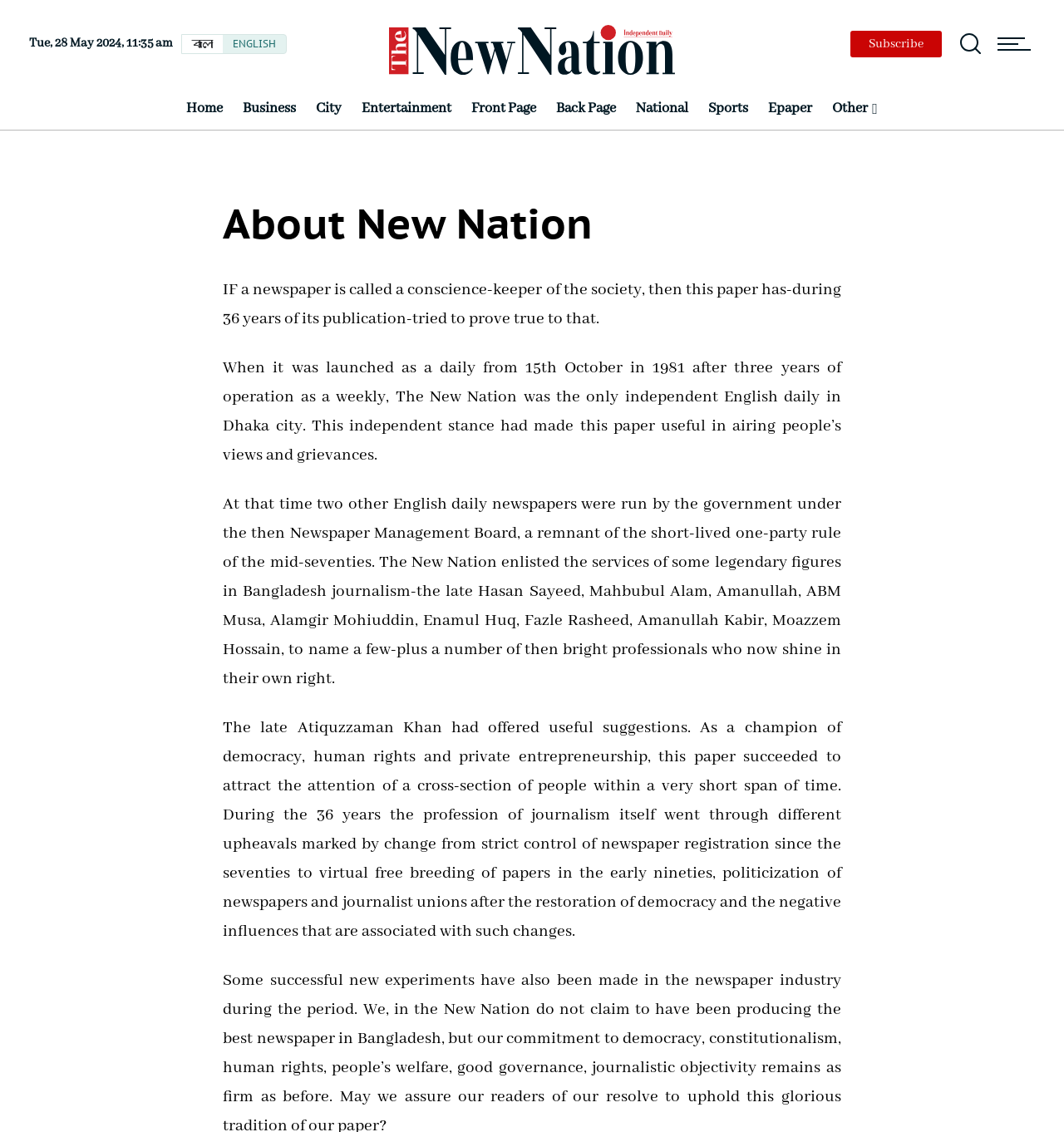Identify the bounding box coordinates for the UI element described as: "Home". The coordinates should be provided as four floats between 0 and 1: [left, top, right, bottom].

[0.166, 0.077, 0.219, 0.115]